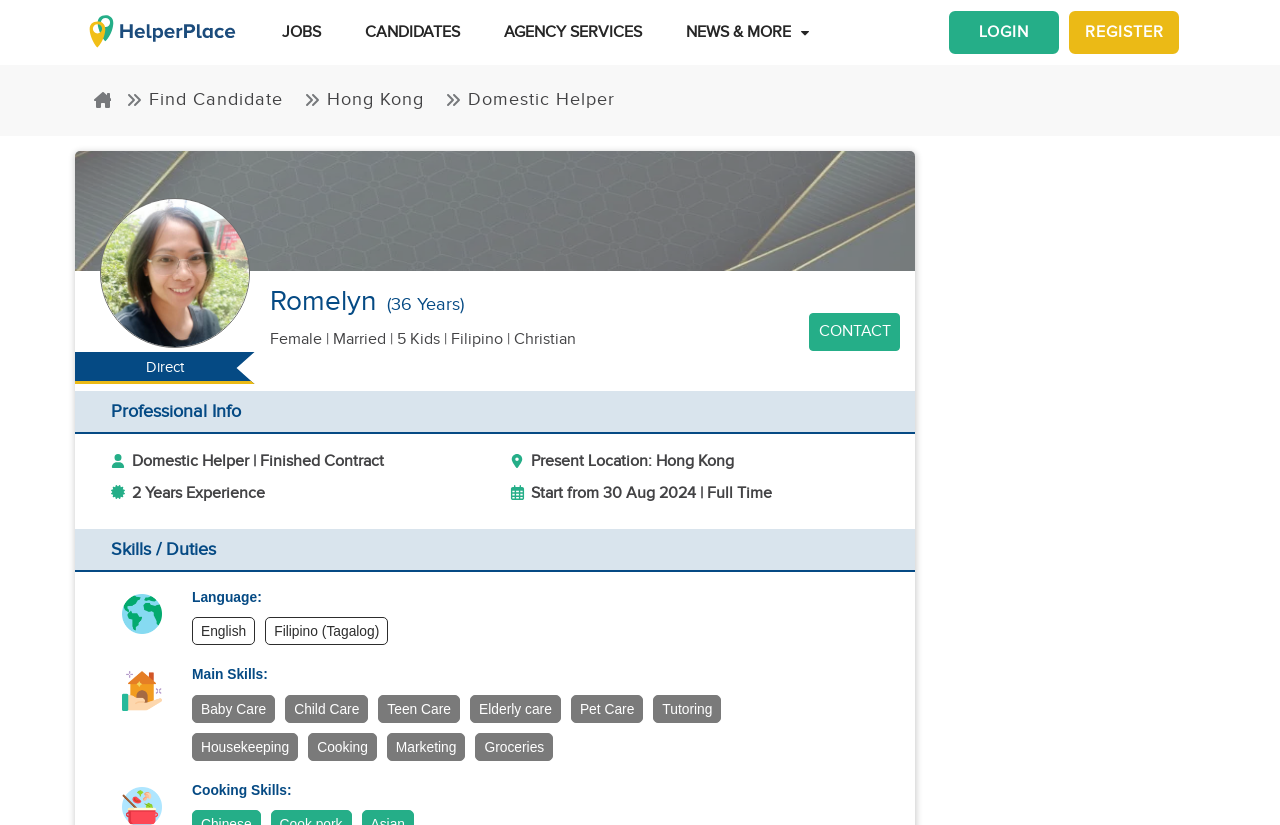Provide a thorough and detailed response to the question by examining the image: 
How many children does the candidate have?

The candidate has 5 children, which is mentioned in the static text element with the text '5 Kids'.